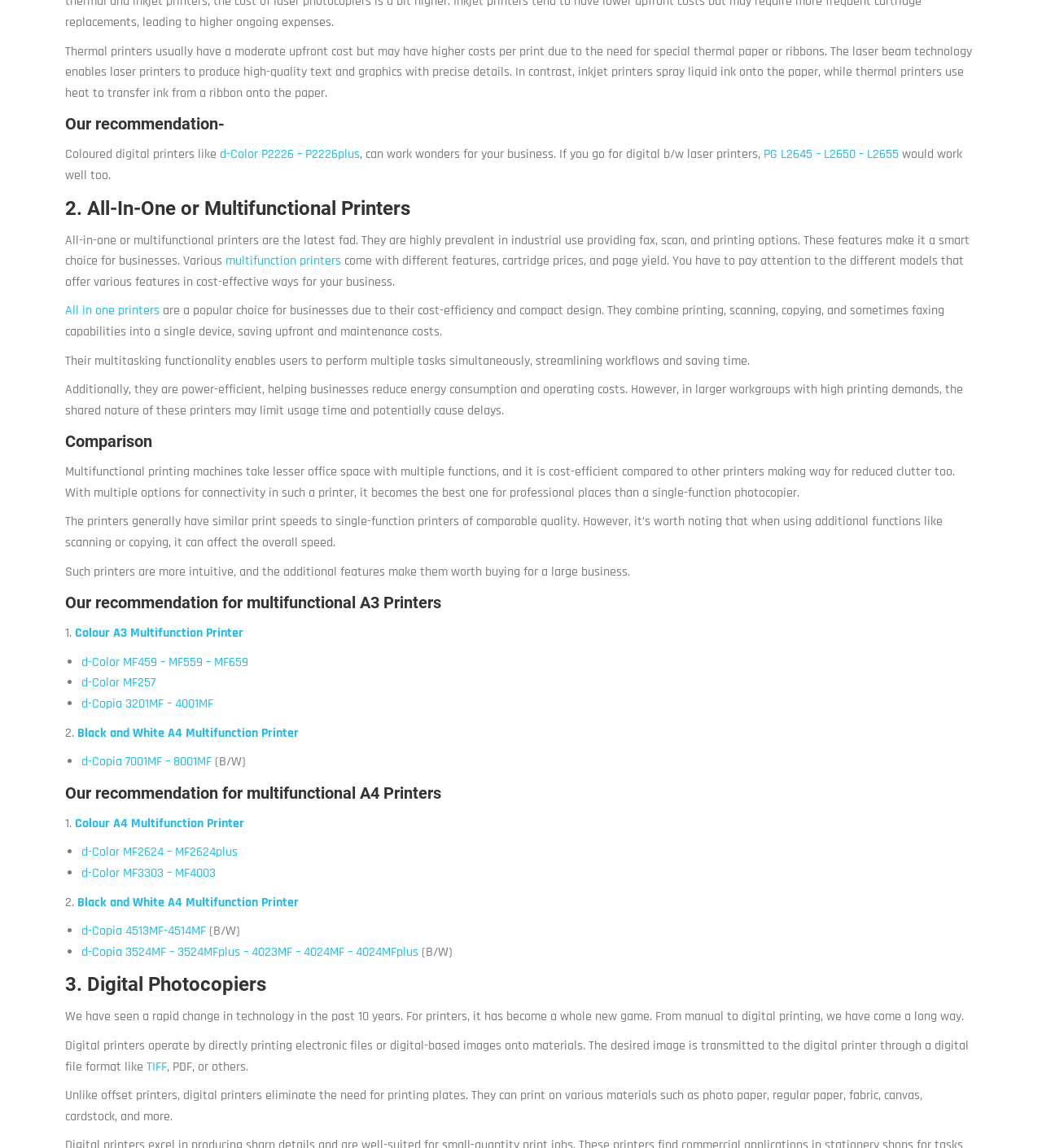Ascertain the bounding box coordinates for the UI element detailed here: "d-Color P2226 – P2226plus". The coordinates should be provided as [left, top, right, bottom] with each value being a float between 0 and 1.

[0.208, 0.127, 0.345, 0.142]